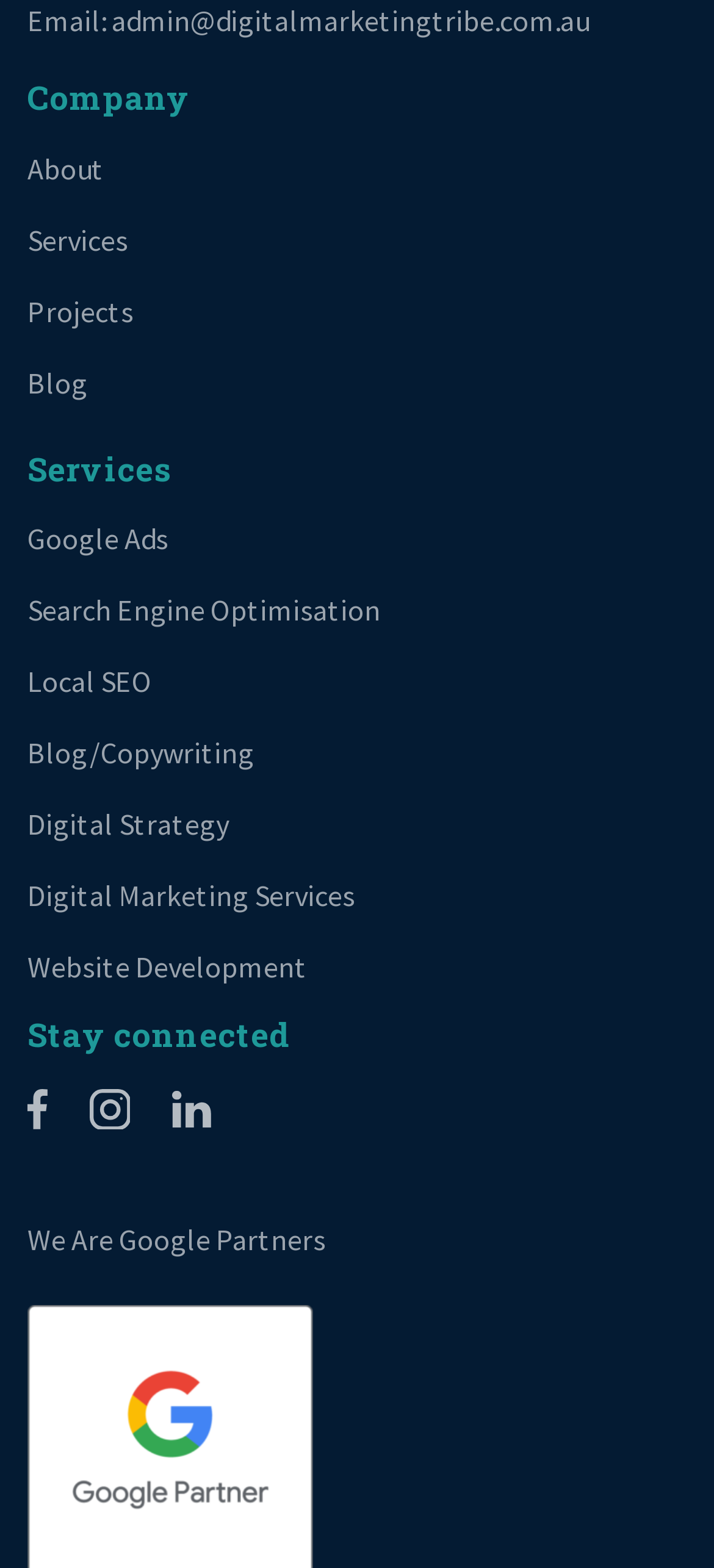Use a single word or phrase to answer the following:
How many main sections are there?

3